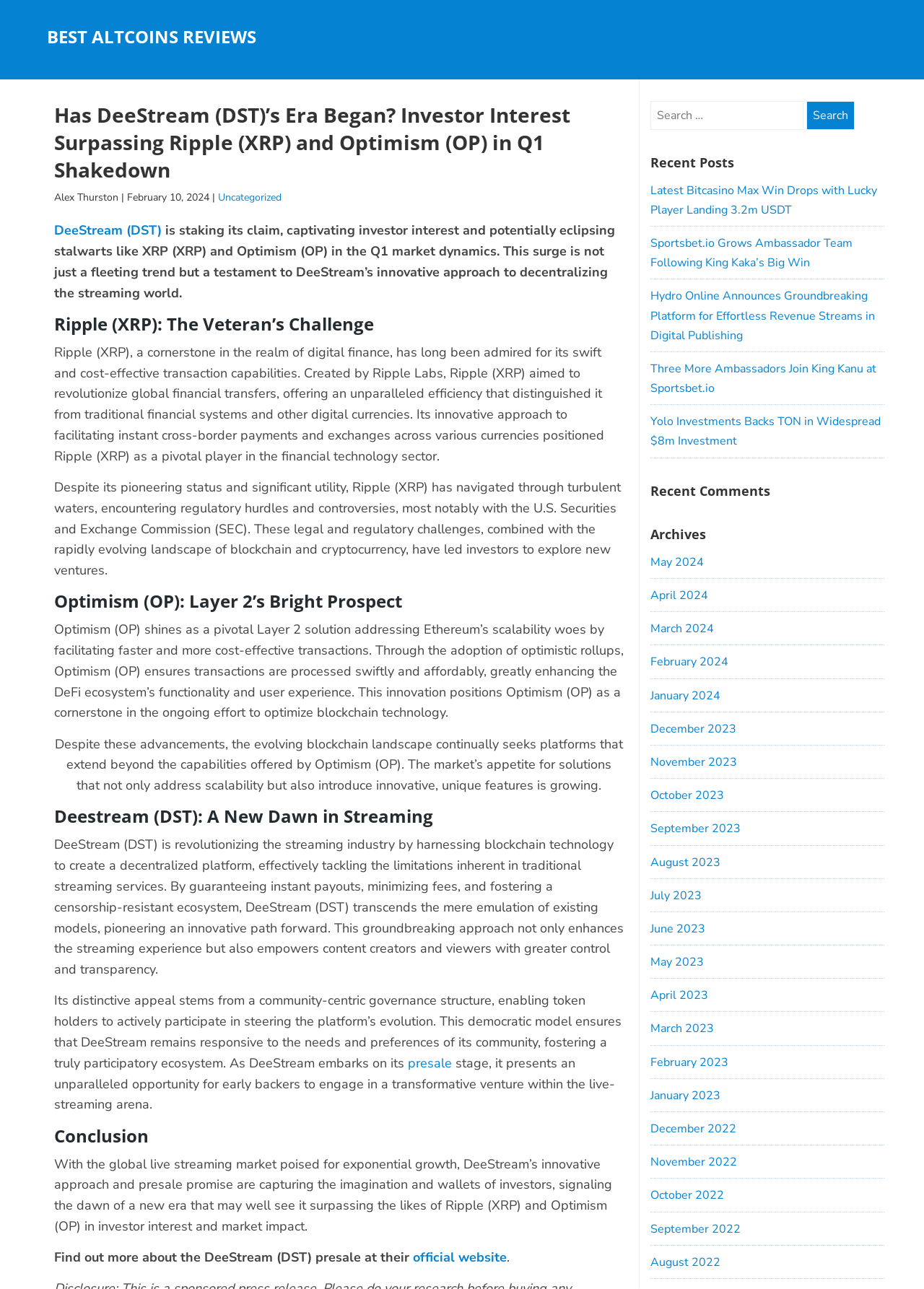Locate the bounding box coordinates of the item that should be clicked to fulfill the instruction: "Learn more about DeeStream presale".

[0.441, 0.818, 0.489, 0.831]